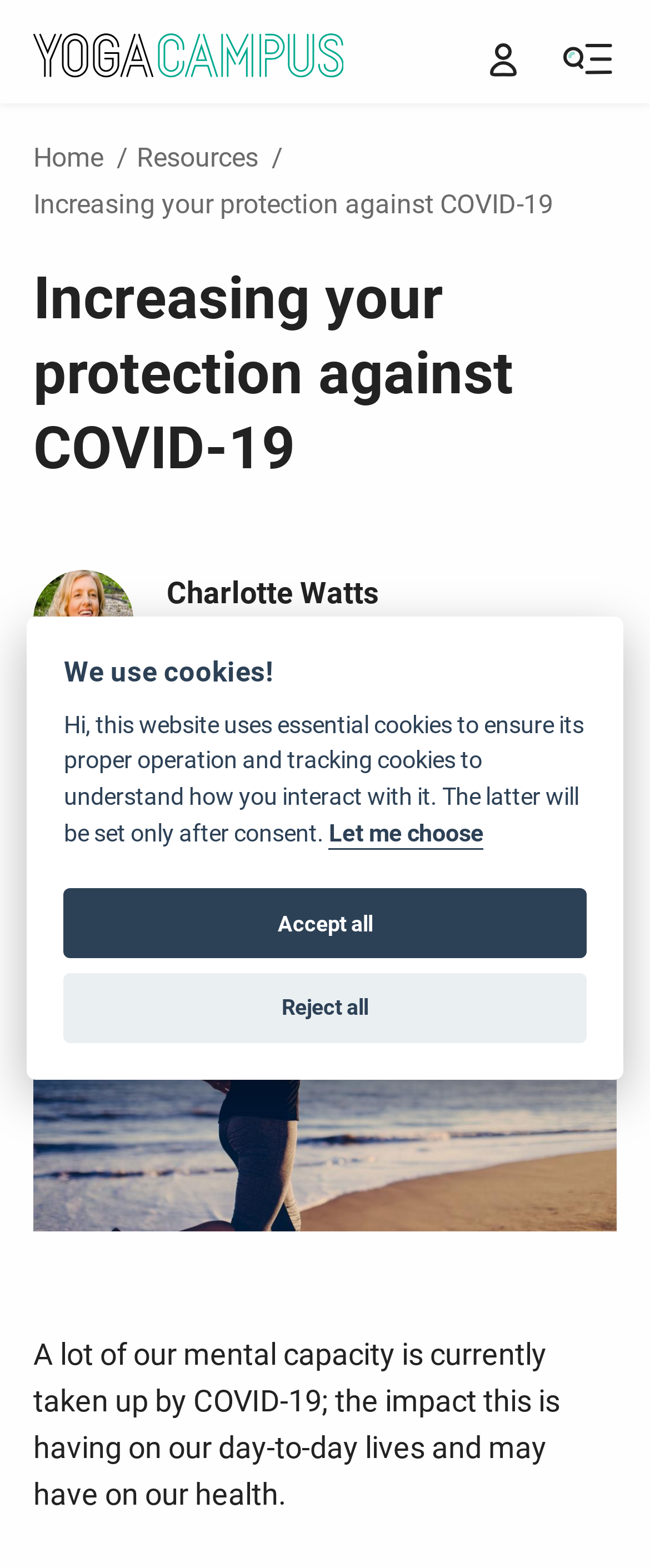Based on the element description "alt="Illustration of person"", predict the bounding box coordinates of the UI element.

[0.733, 0.021, 0.815, 0.055]